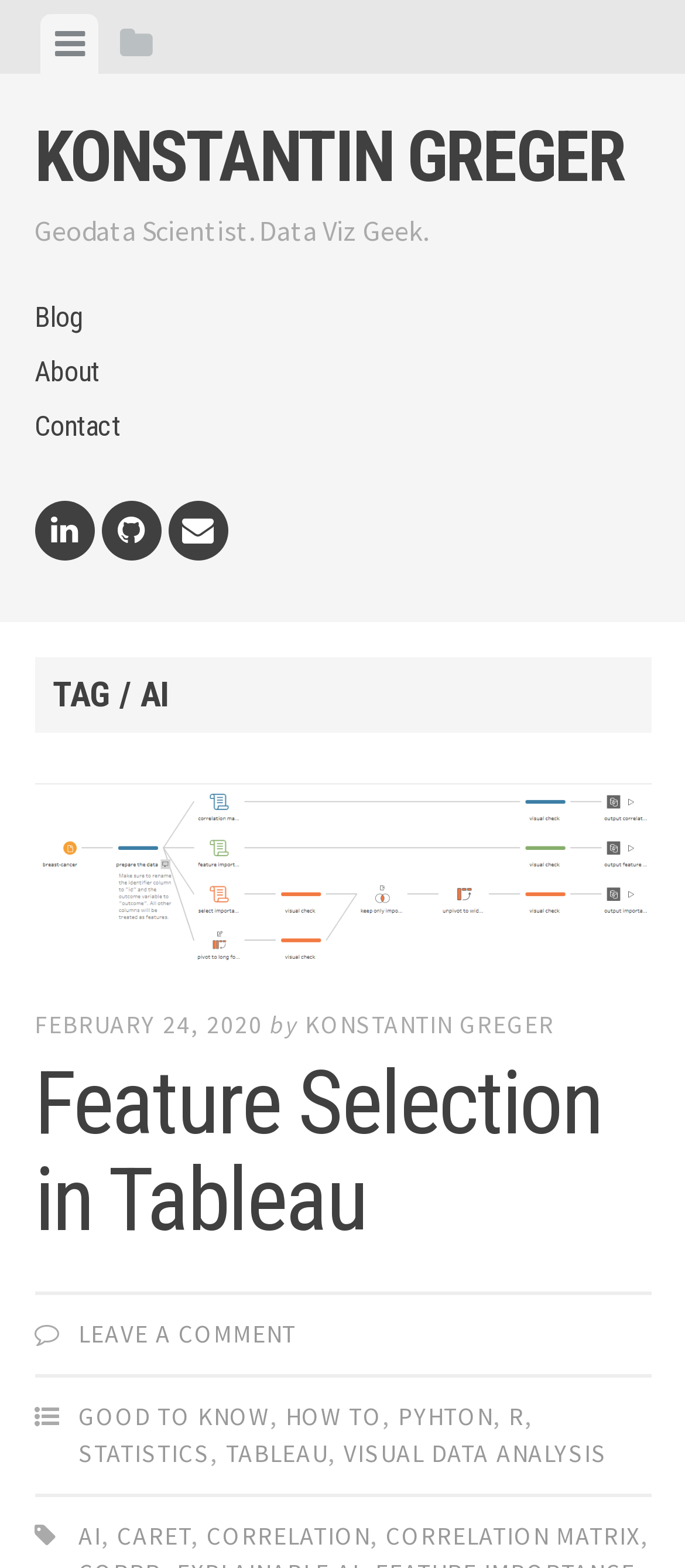Respond with a single word or short phrase to the following question: 
What is the topic of the latest article?

Feature Selection in Tableau